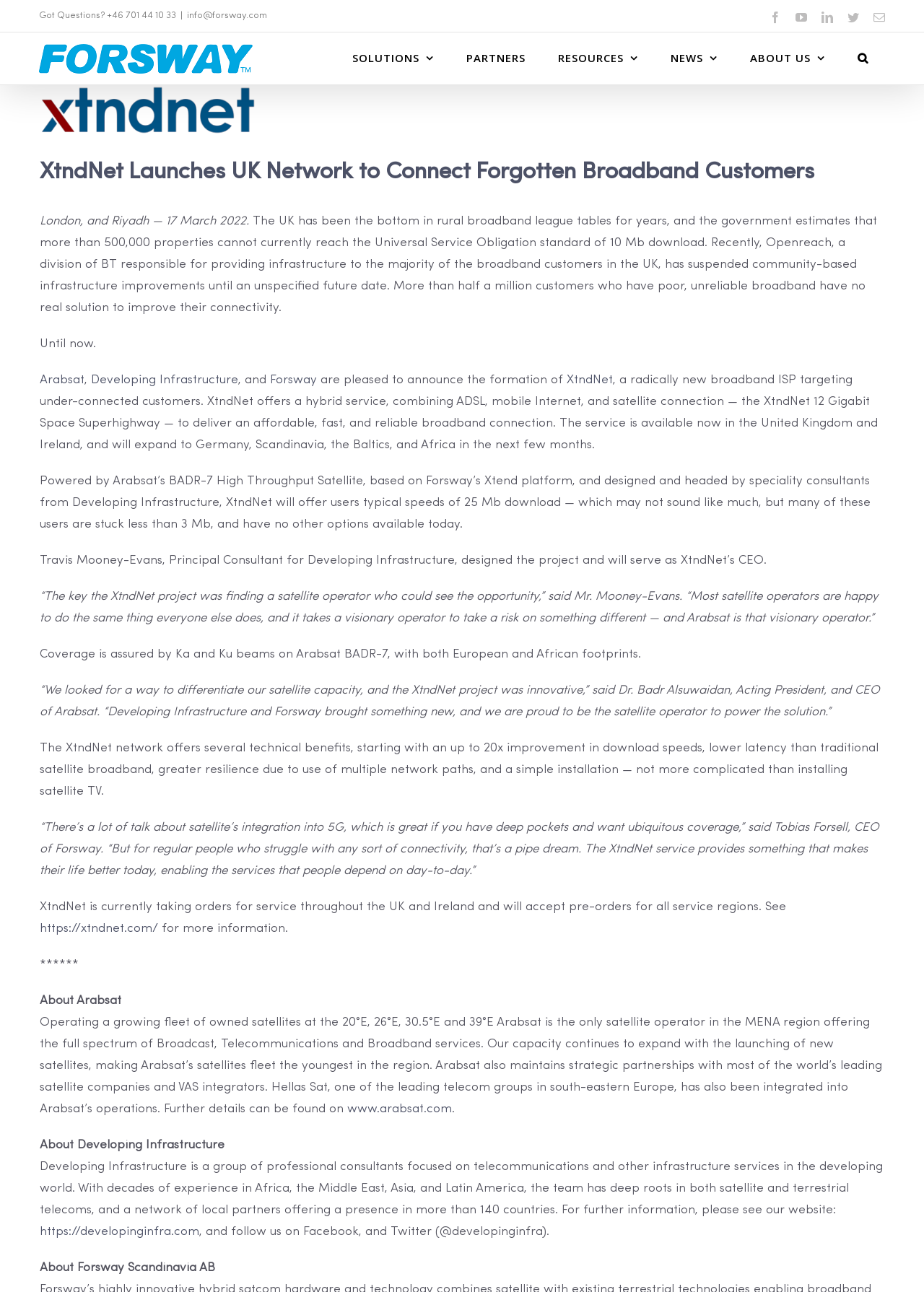What is the name of the new broadband ISP?
We need a detailed and meticulous answer to the question.

The answer can be found in the paragraph that starts with 'Until now.' where it is mentioned that Arabsat and Forsway are pleased to announce the formation of XtndNet, a radically new broadband ISP targeting under-connected customers.